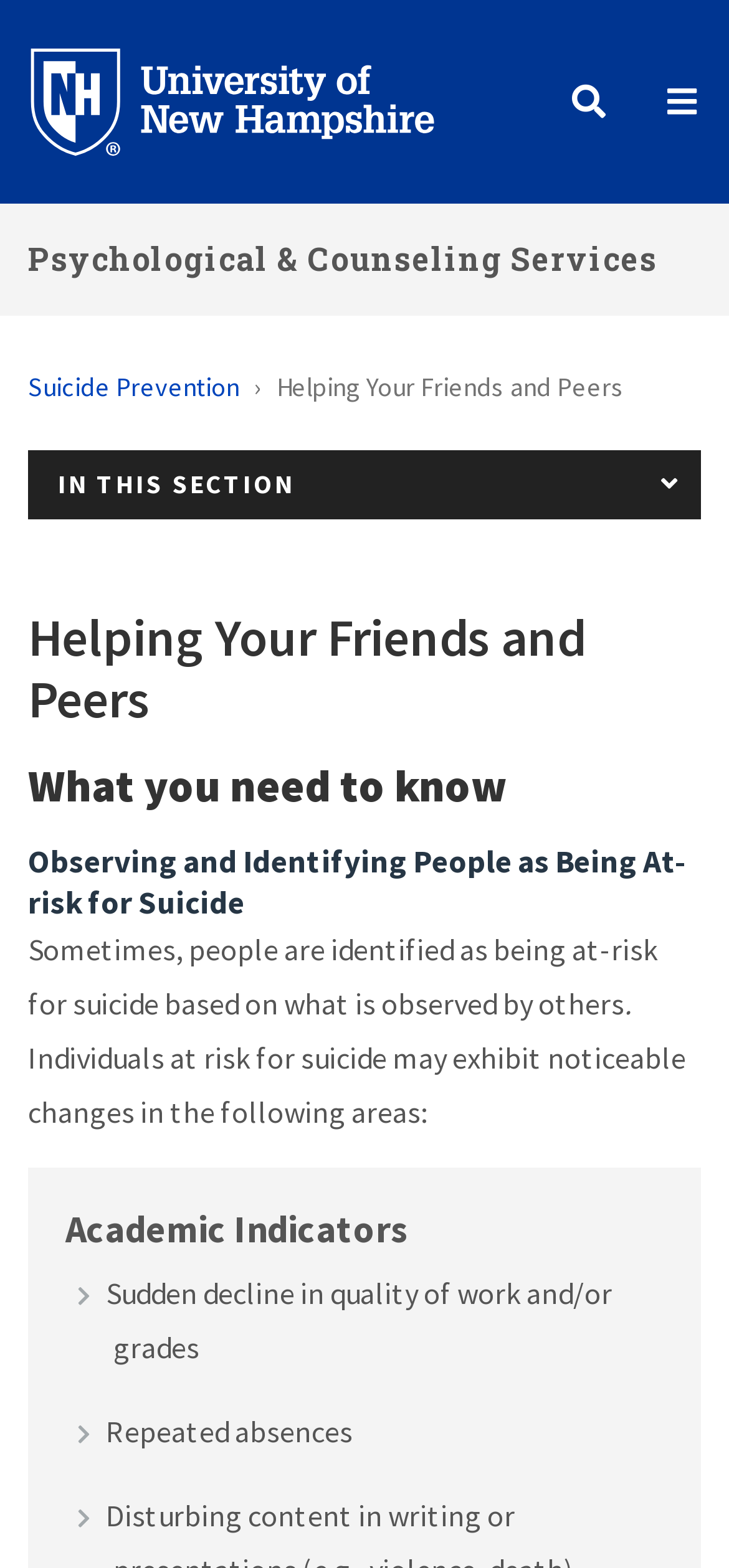Using the details from the image, please elaborate on the following question: What is the name of the university associated with this webpage?

The webpage contains a link to the University of New Hampshire, indicating that the webpage is affiliated with or sponsored by the university.